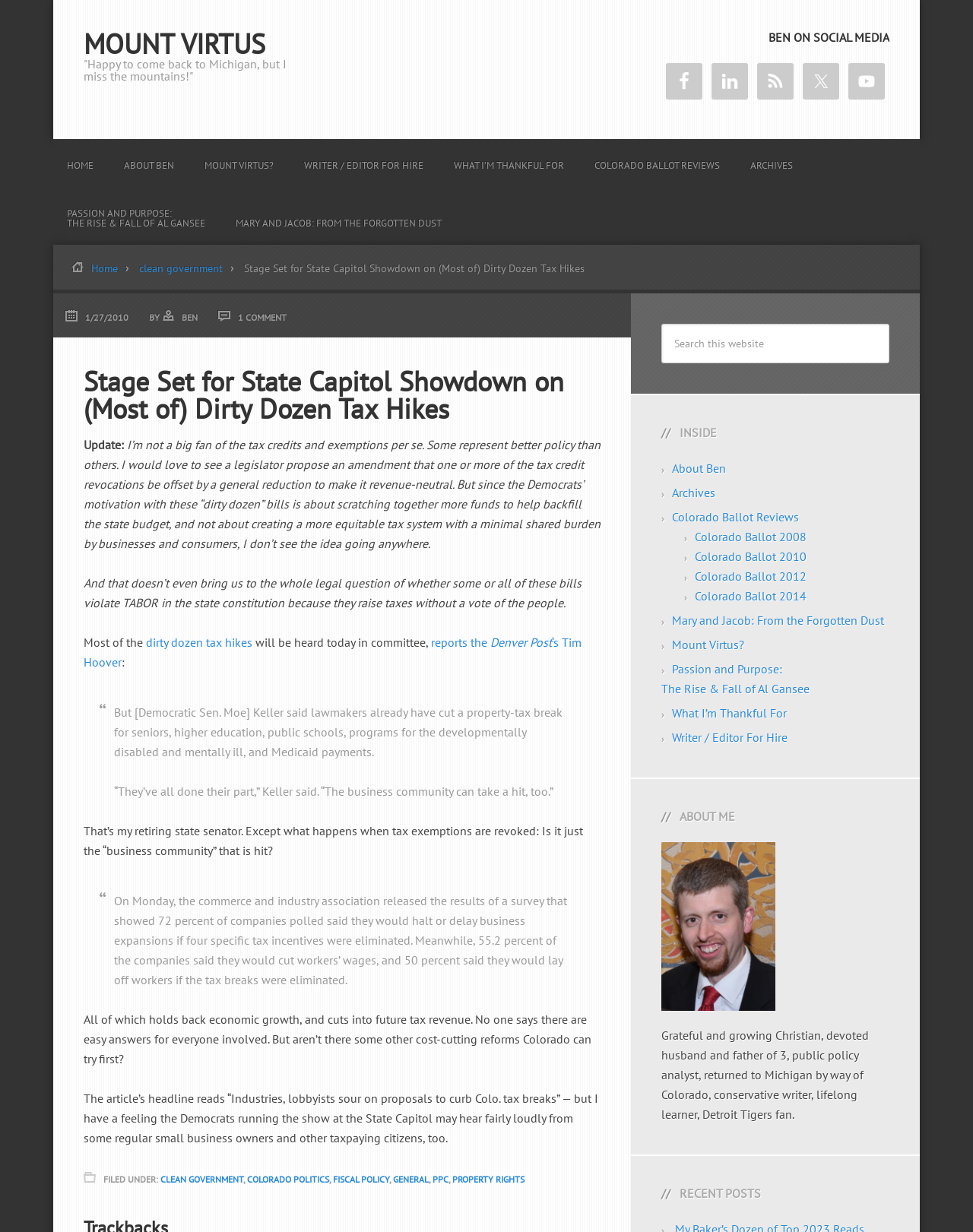What is the purpose of the search box?
From the details in the image, answer the question comprehensively.

The search box is located at the top right corner of the webpage, and it allows users to search for specific content within the website.